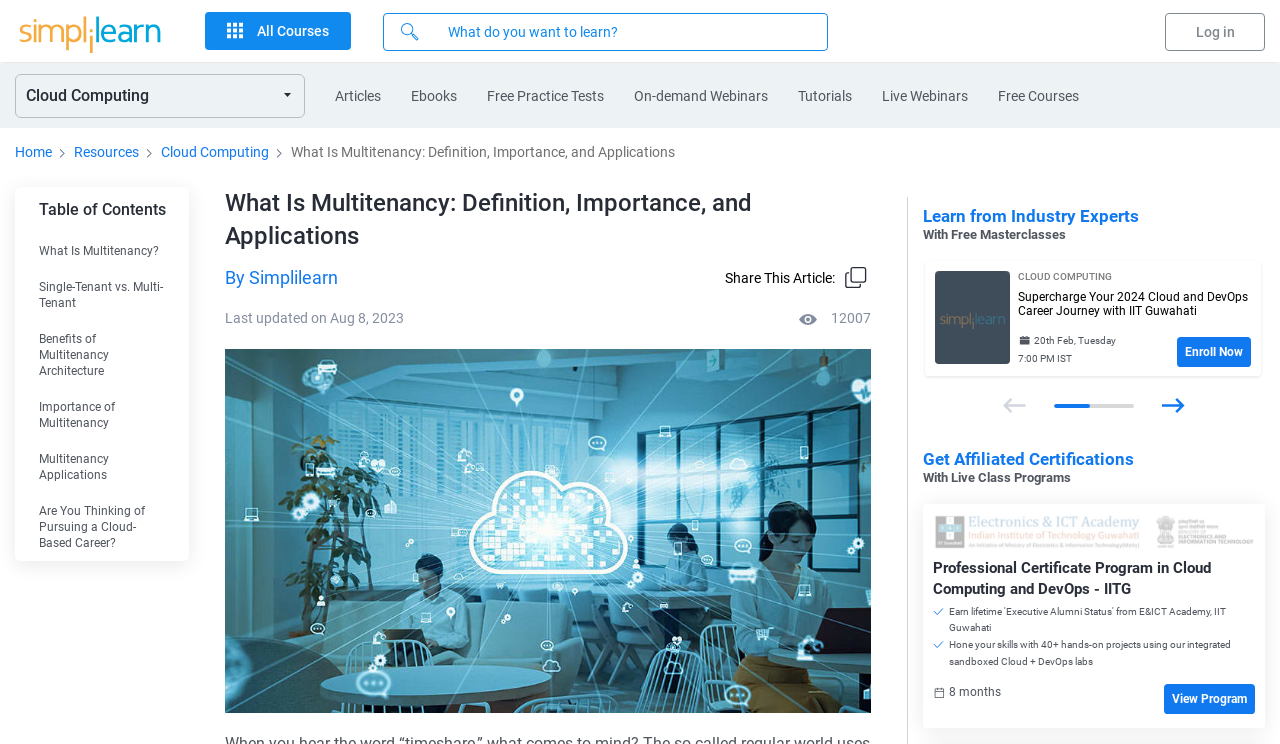Please reply to the following question using a single word or phrase: 
What is the text of the first link on the webpage?

Simplilearn - Online Certification Training Course Provider